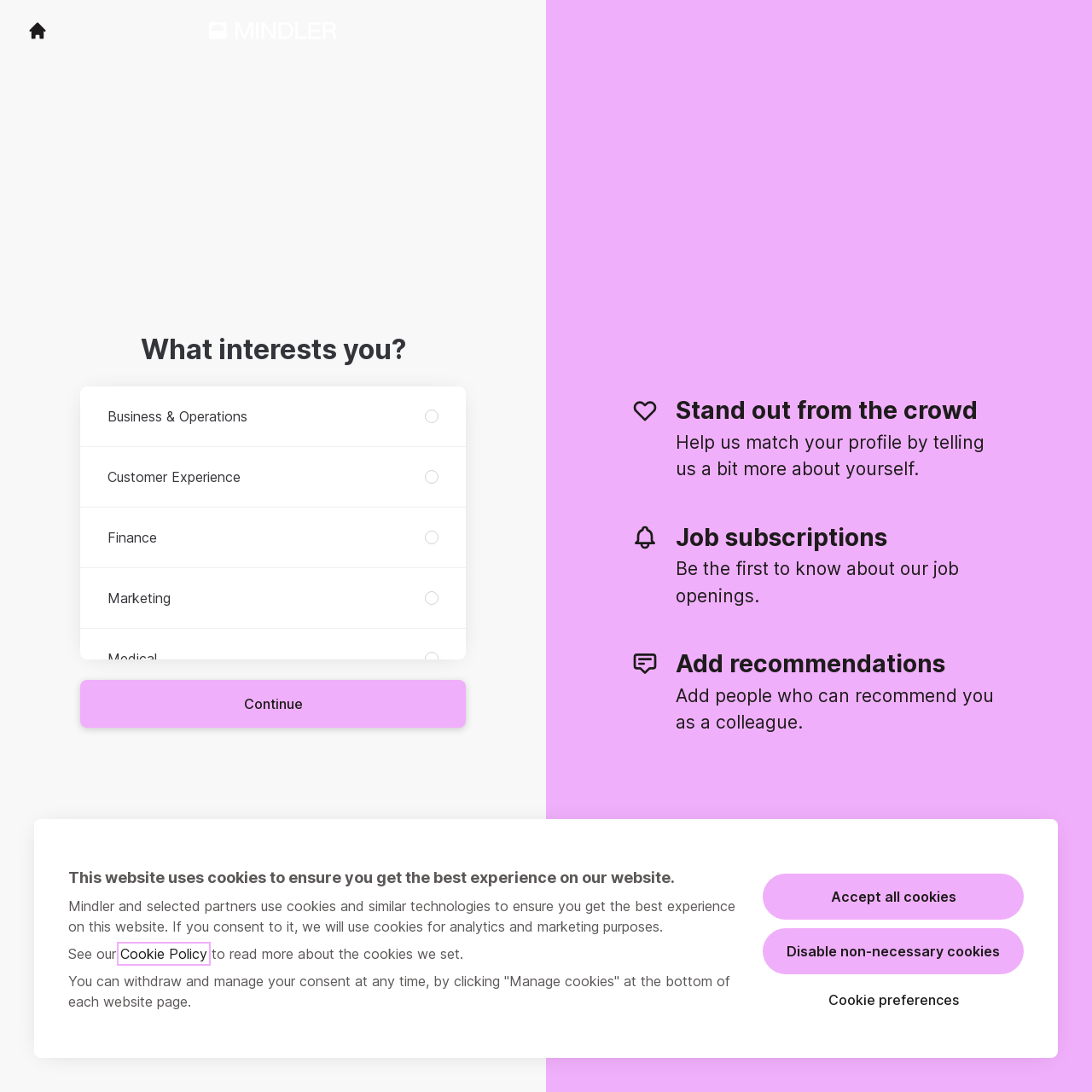What is the topic of the section with the heading 'Job subscriptions'? Look at the image and give a one-word or short phrase answer.

Job notifications